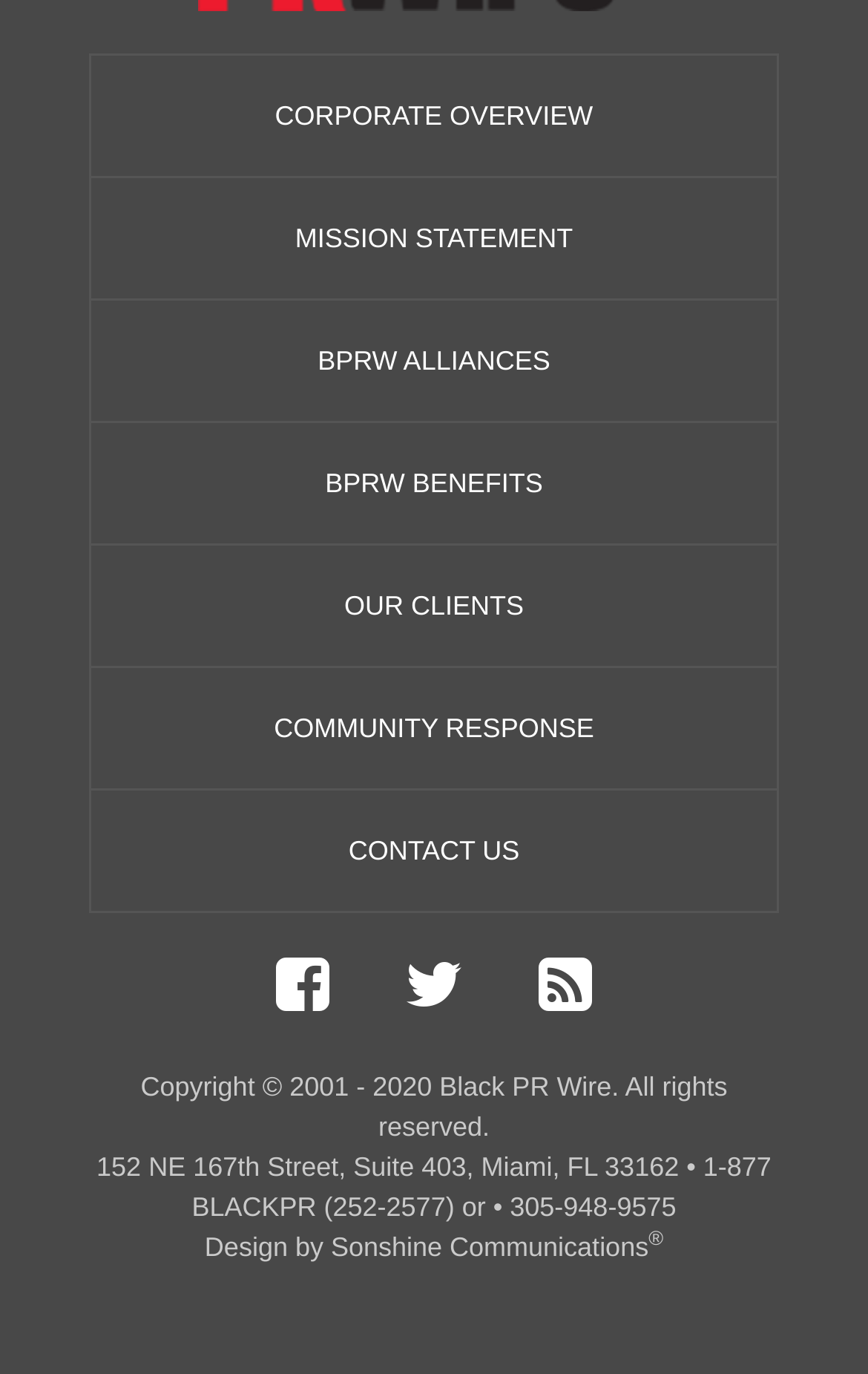Locate the bounding box coordinates of the clickable area to execute the instruction: "Go to corporate overview". Provide the coordinates as four float numbers between 0 and 1, represented as [left, top, right, bottom].

[0.103, 0.039, 0.897, 0.13]